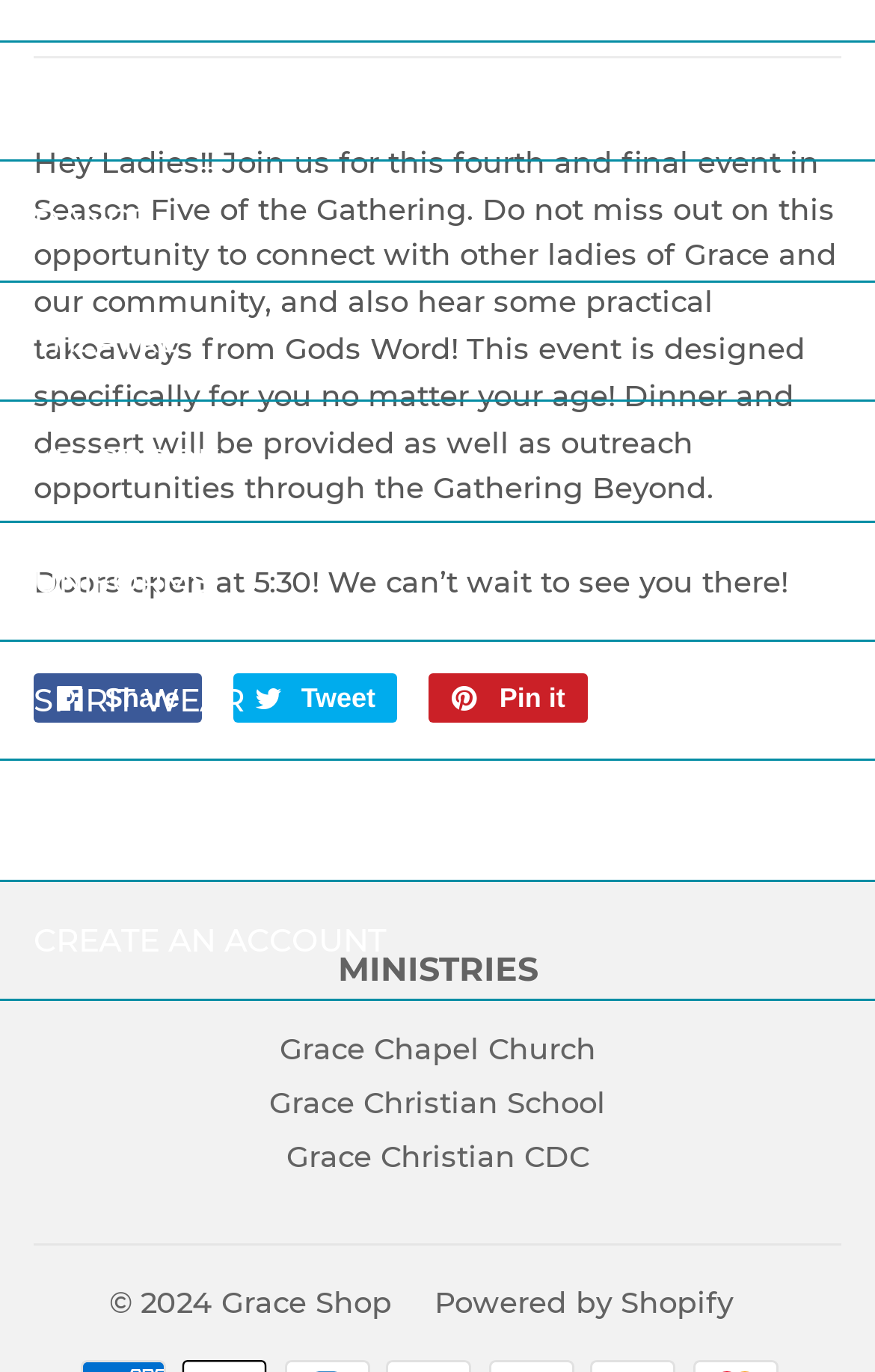Provide the bounding box coordinates of the HTML element described by the text: "Grace Christian CDC". The coordinates should be in the format [left, top, right, bottom] with values between 0 and 1.

[0.327, 0.83, 0.673, 0.856]